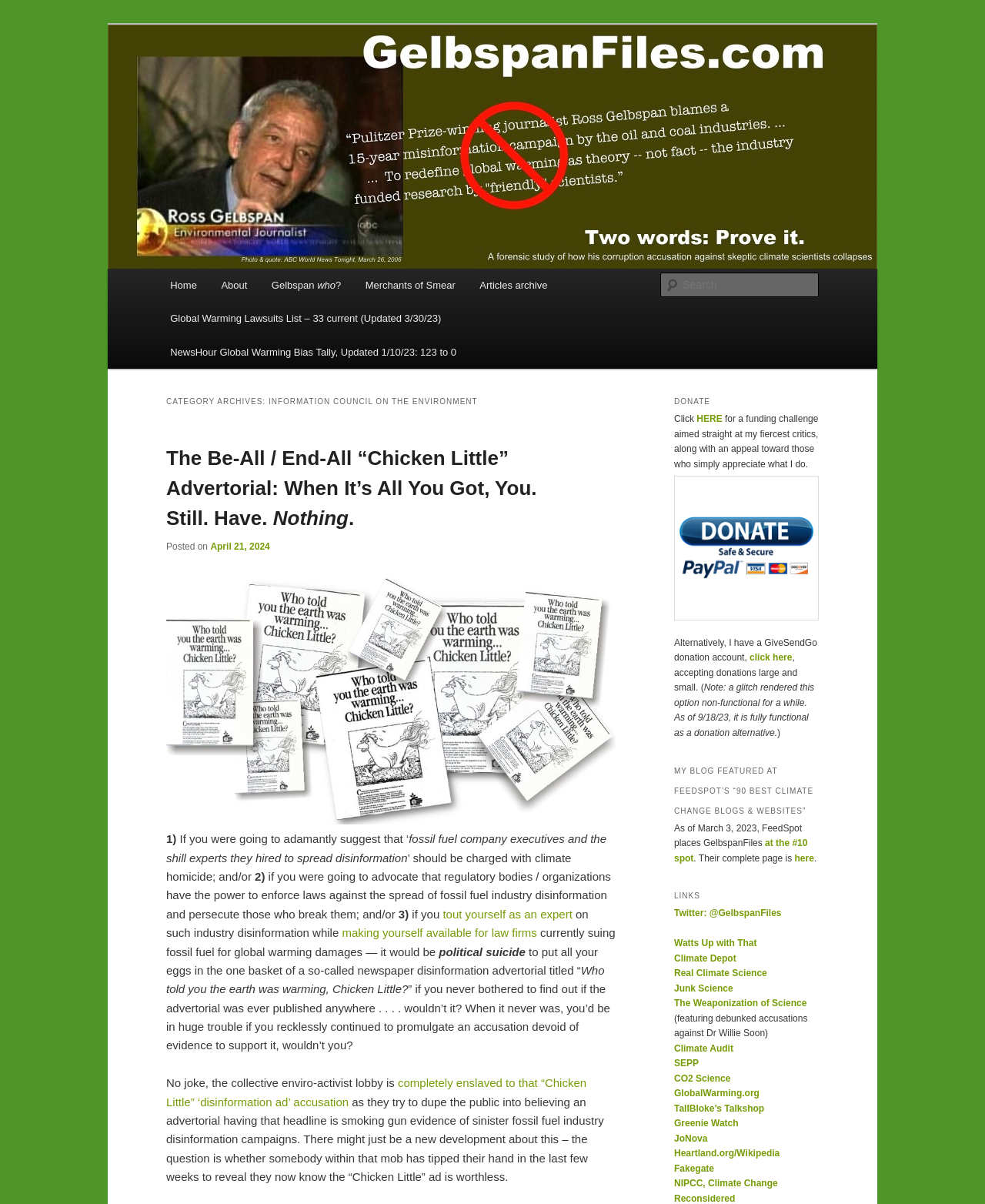Give a one-word or one-phrase response to the question: 
What is the purpose of the 'Search' textbox?

To search the website